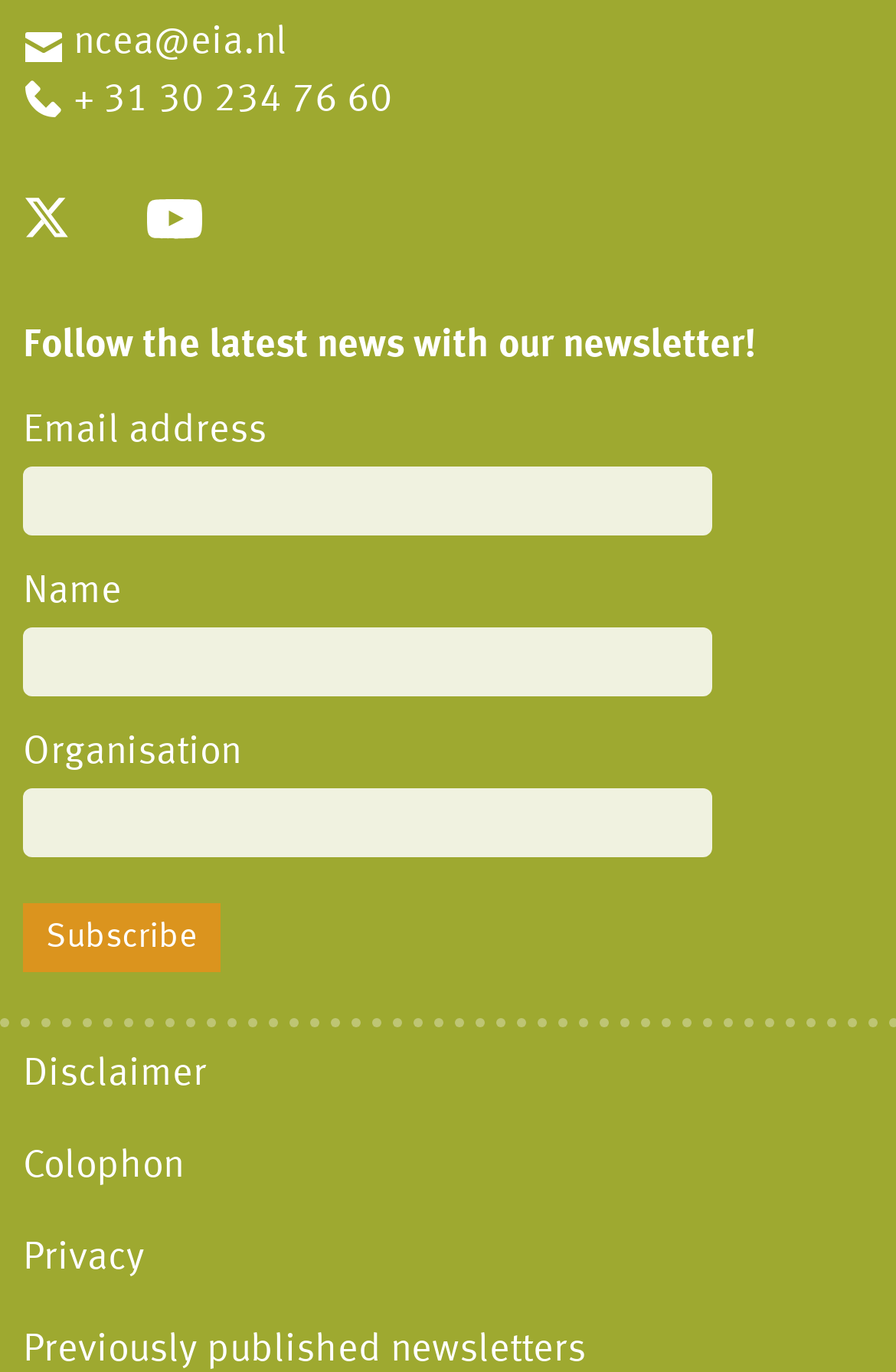Determine the bounding box coordinates for the HTML element described here: "ncea@eia.nl".

[0.026, 0.017, 0.321, 0.045]